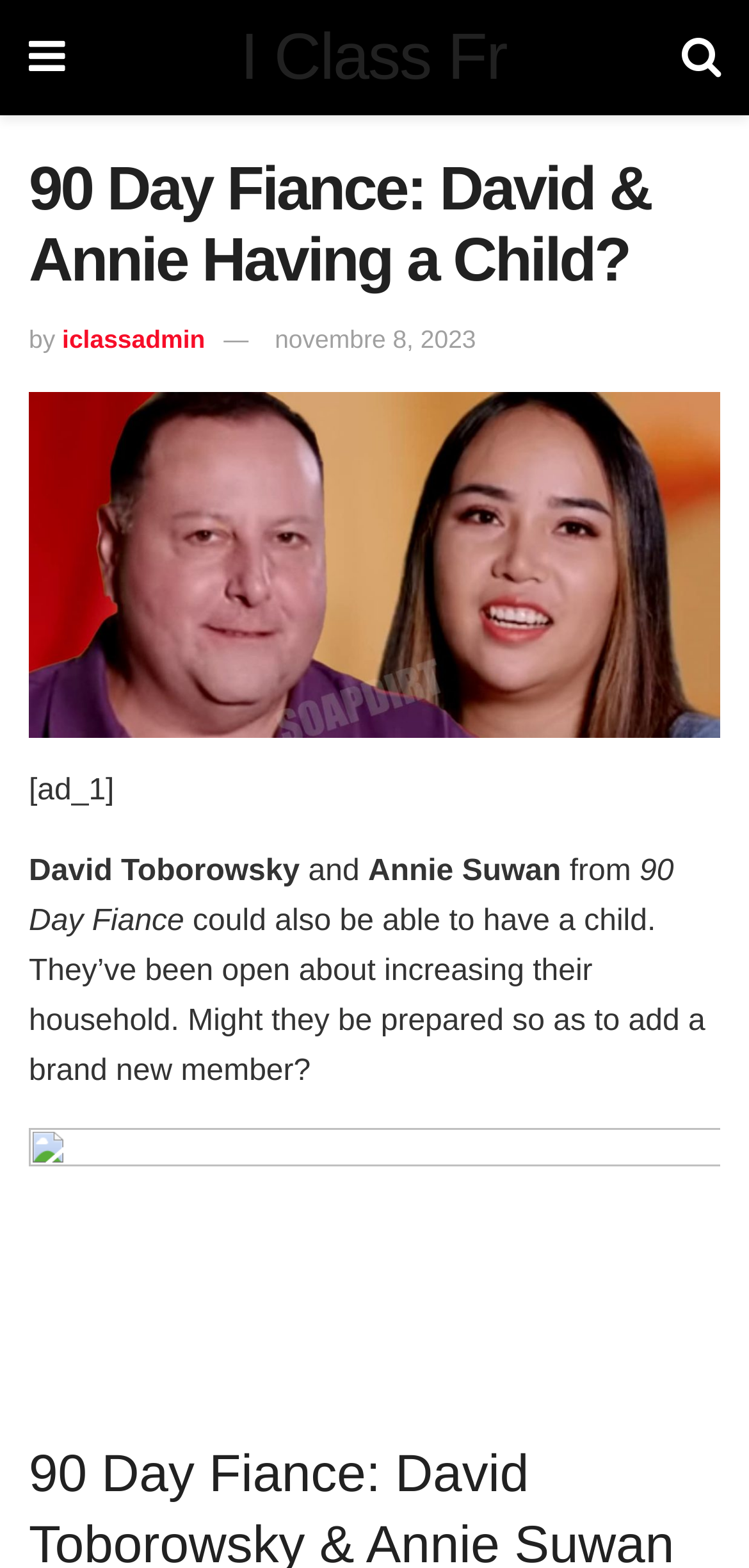Find the bounding box coordinates of the UI element according to this description: "iclassadmin".

[0.083, 0.208, 0.274, 0.226]